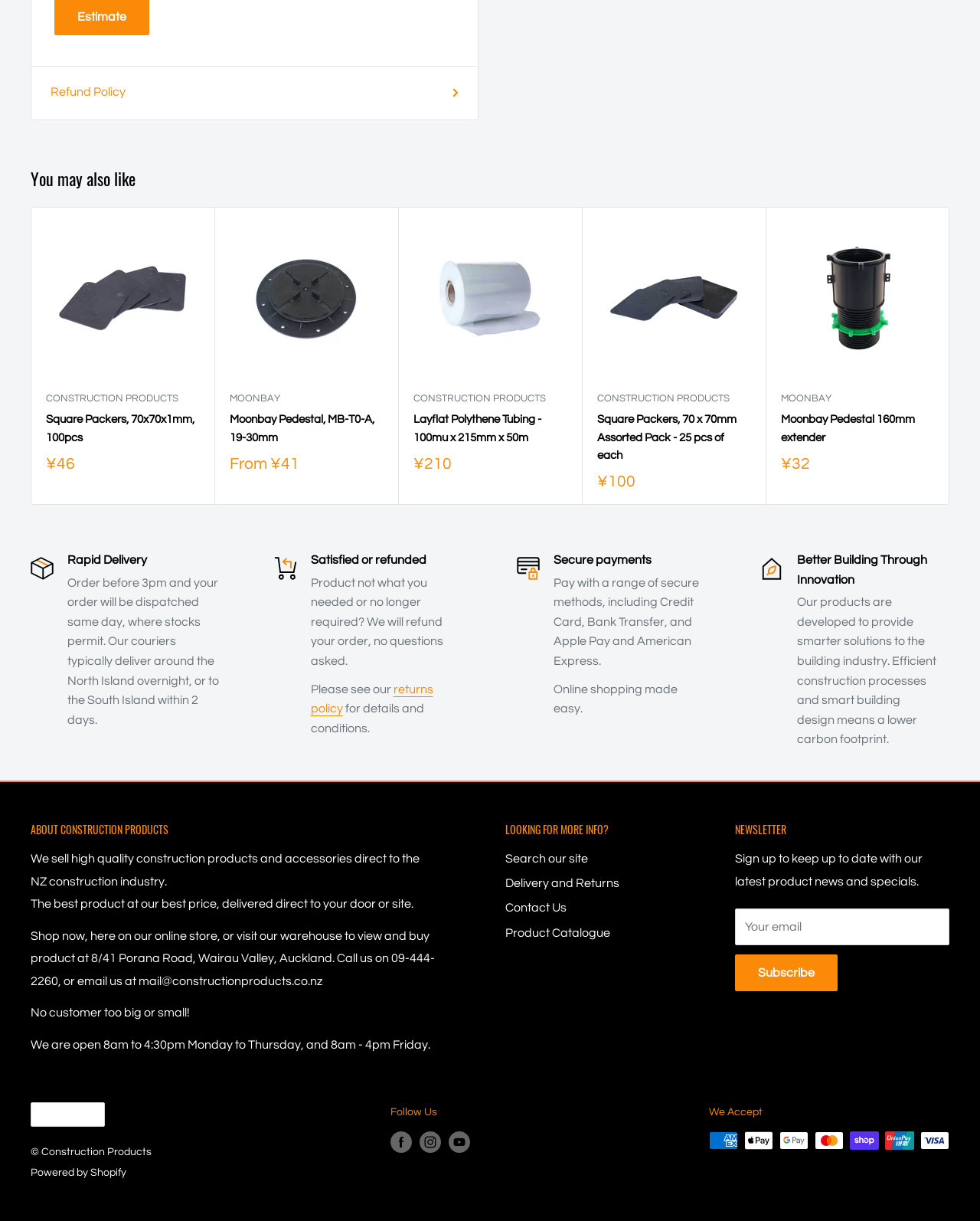Can you specify the bounding box coordinates for the region that should be clicked to fulfill this instruction: "View Square Plastic Packers product".

[0.047, 0.182, 0.203, 0.307]